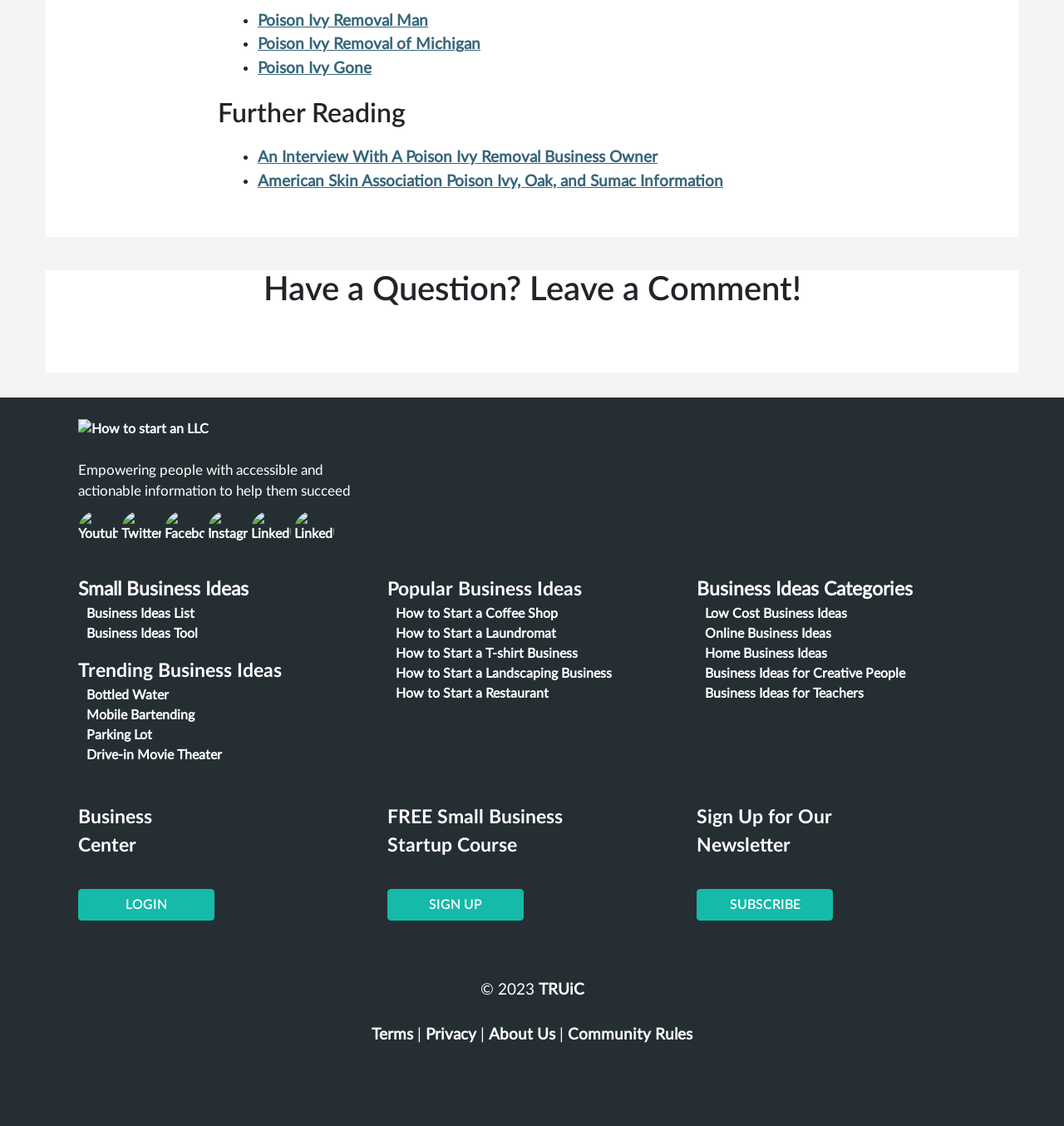Please identify the bounding box coordinates of the region to click in order to complete the given instruction: "Watch 'How to start an LLC'". The coordinates should be four float numbers between 0 and 1, i.e., [left, top, right, bottom].

[0.073, 0.374, 0.196, 0.386]